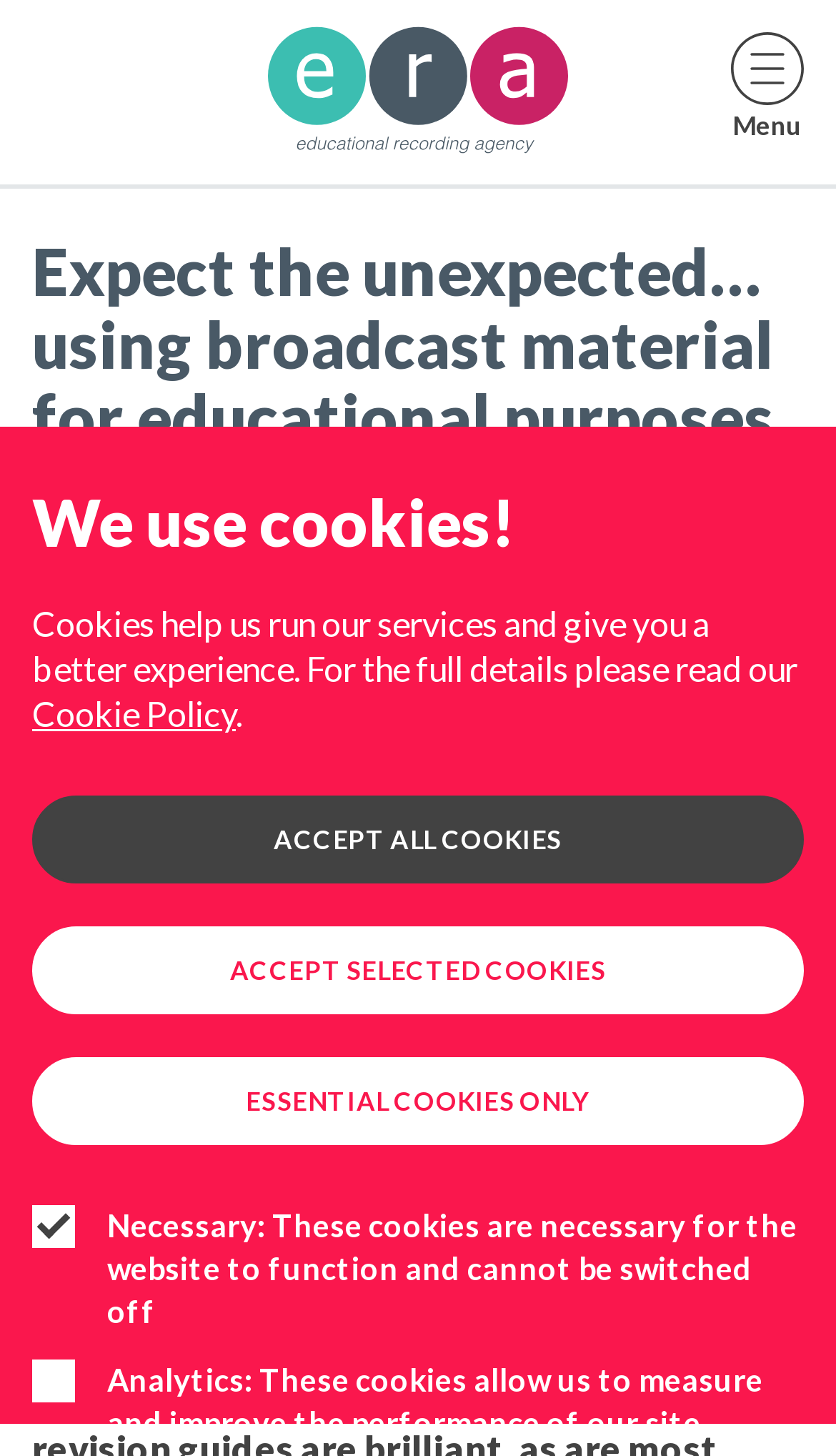What is the purpose of cookies according to the webpage?
Please answer the question with as much detail and depth as you can.

The webpage contains a static text element that mentions 'Cookies help us run our services and give you a better experience' which indicates the purpose of cookies.